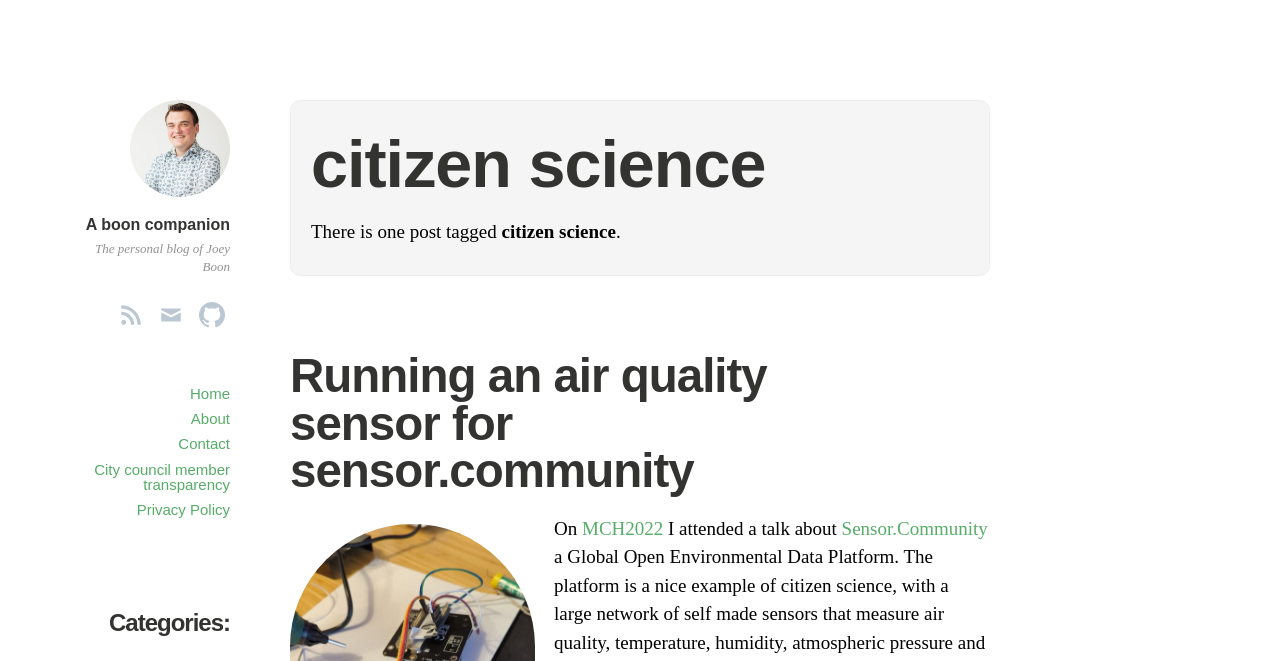Please identify the bounding box coordinates of the clickable region that I should interact with to perform the following instruction: "view the City council member transparency page". The coordinates should be expressed as four float numbers between 0 and 1, i.e., [left, top, right, bottom].

[0.074, 0.697, 0.18, 0.746]